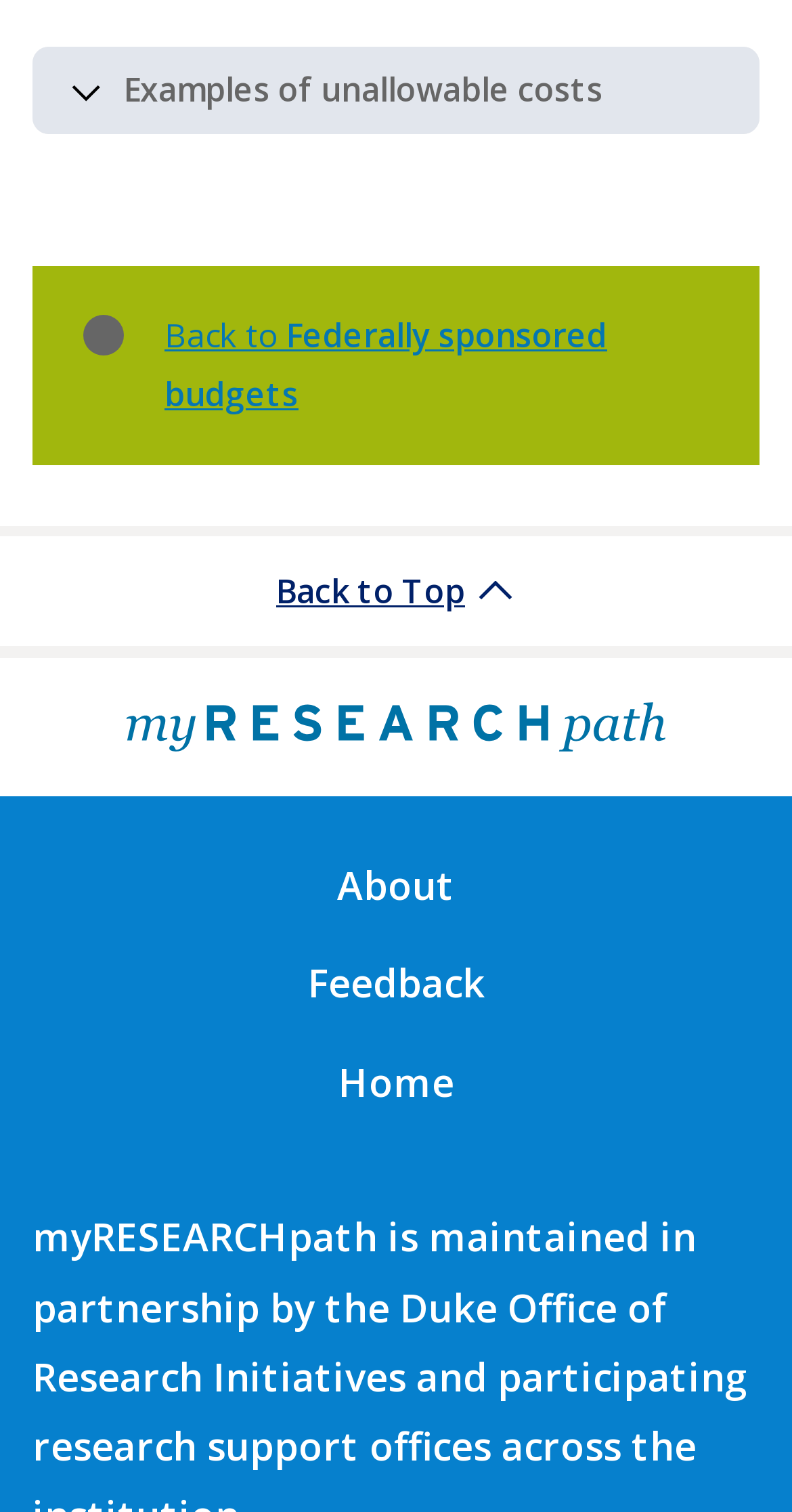From the element description About, predict the bounding box coordinates of the UI element. The coordinates must be specified in the format (top-left x, top-left y, bottom-right x, bottom-right y) and should be within the 0 to 1 range.

[0.426, 0.568, 0.574, 0.603]